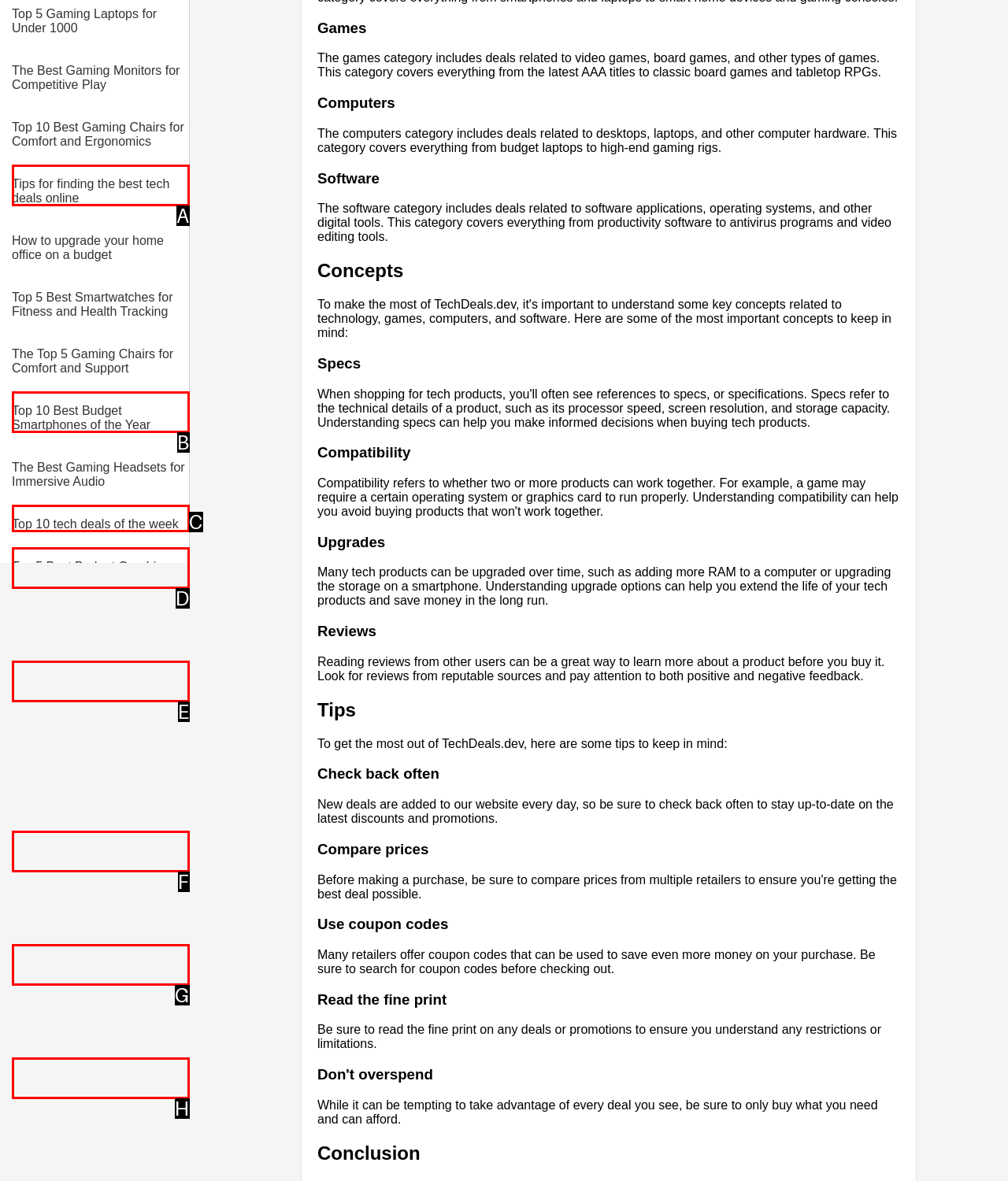Match the description: Best gaming laptops under 1000 to the correct HTML element. Provide the letter of your choice from the given options.

G